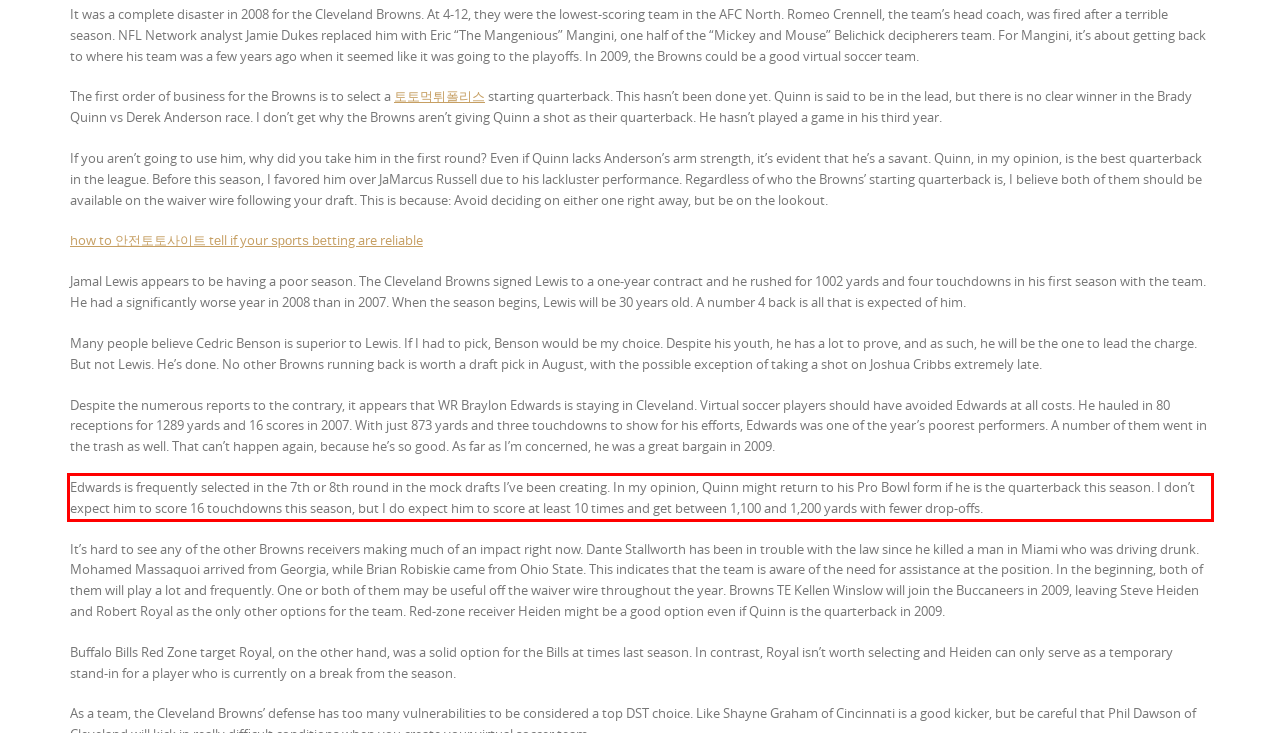Locate the red bounding box in the provided webpage screenshot and use OCR to determine the text content inside it.

Edwards is frequently selected in the 7th or 8th round in the mock drafts I’ve been creating. In my opinion, Quinn might return to his Pro Bowl form if he is the quarterback this season. I don’t expect him to score 16 touchdowns this season, but I do expect him to score at least 10 times and get between 1,100 and 1,200 yards with fewer drop-offs.